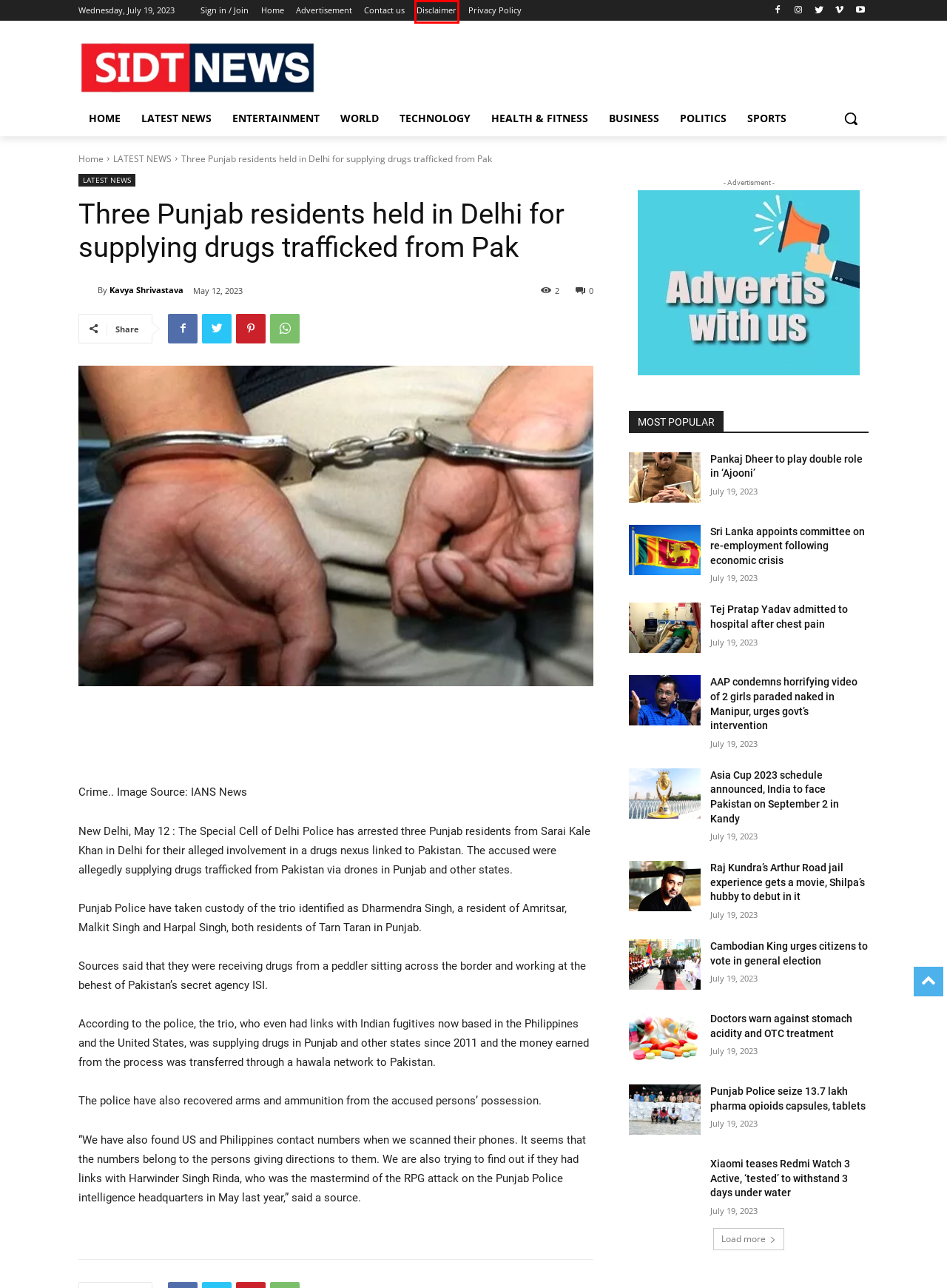Look at the screenshot of a webpage with a red bounding box and select the webpage description that best corresponds to the new page after clicking the element in the red box. Here are the options:
A. Contact us -
B. Politics -
C. Health & Fitness -
D. Pankaj Dheer to play double role in 'Ajooni' -
E. Asia Cup 2023 schedule announced, India to face Pakistan on September 2 in Kandy -
F. Business -
G. Doctors warn against stomach acidity and OTC treatment -
H. Disclaimer -

H